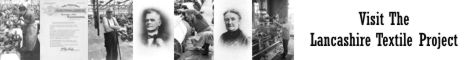Offer a thorough description of the image.

The image displays a horizontal collage featuring various black and white photographs related to the Lancashire Textile Project. Each photo captures elements of the textile industry, including historic labor scenes, documents, and portraits of individuals who were likely involved in the textile trade. The central text reads, "Visit The Lancashire Textile Project," inviting viewers to explore the rich history and contributions of the textile sector in Lancashire. This project features over 500 photos and 190 taped interviews, emphasizing its dedication to preserving and sharing the region's textile heritage.